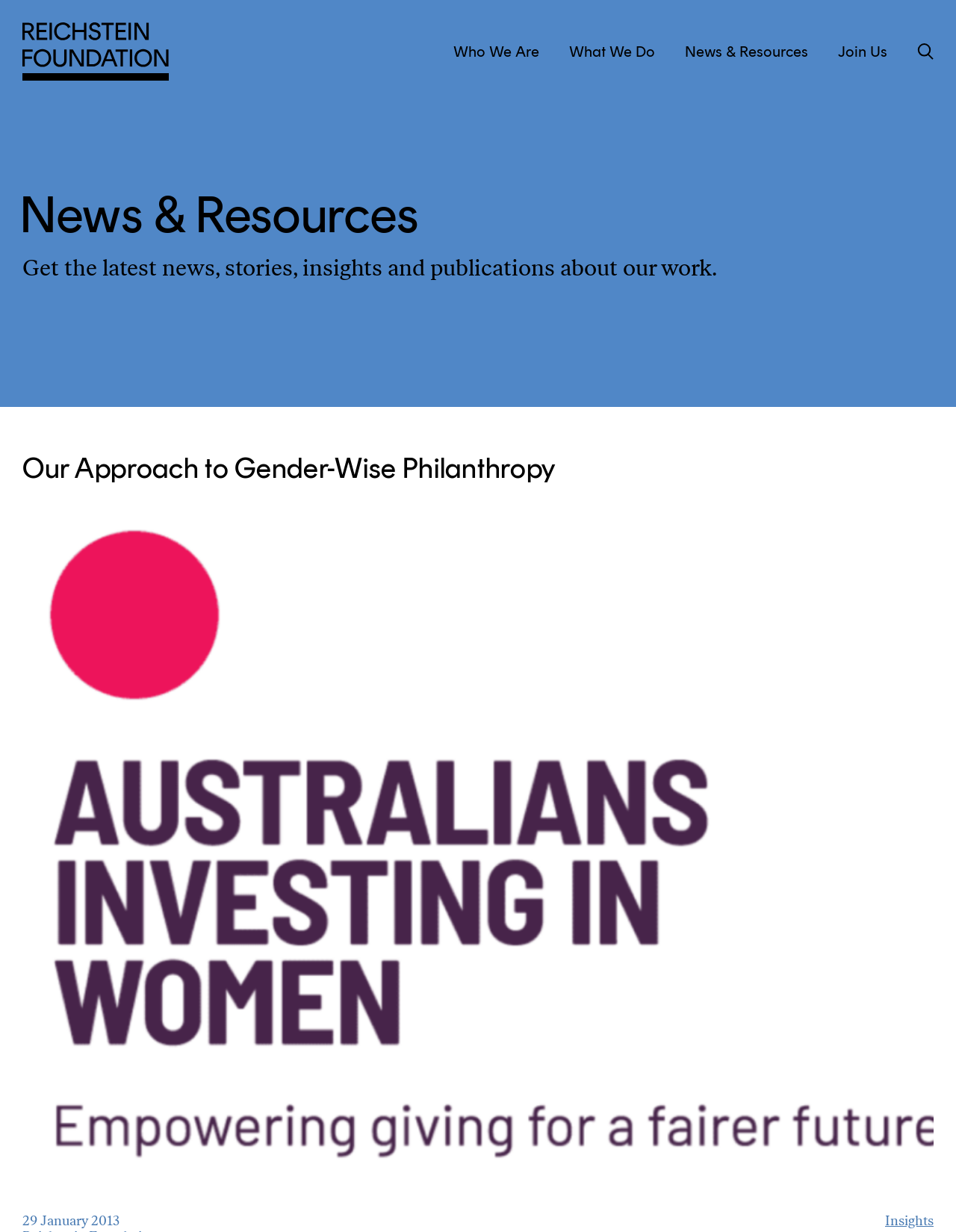Extract the bounding box coordinates for the UI element described by the text: "Knowledge center". The coordinates should be in the form of [left, top, right, bottom] with values between 0 and 1.

None